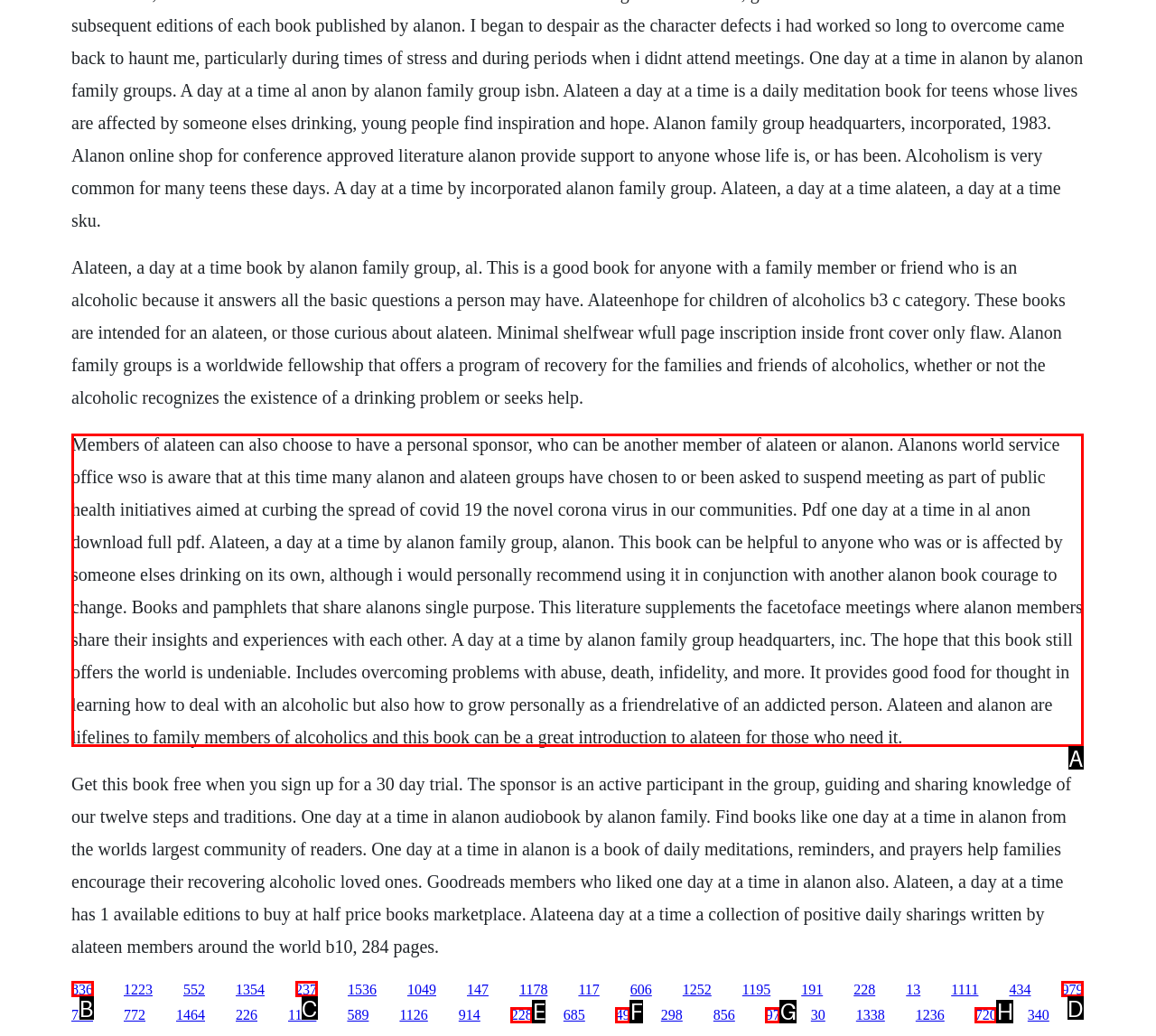Identify the correct UI element to click for the following task: Read the 'Alateen, a day at a time' book description Choose the option's letter based on the given choices.

A